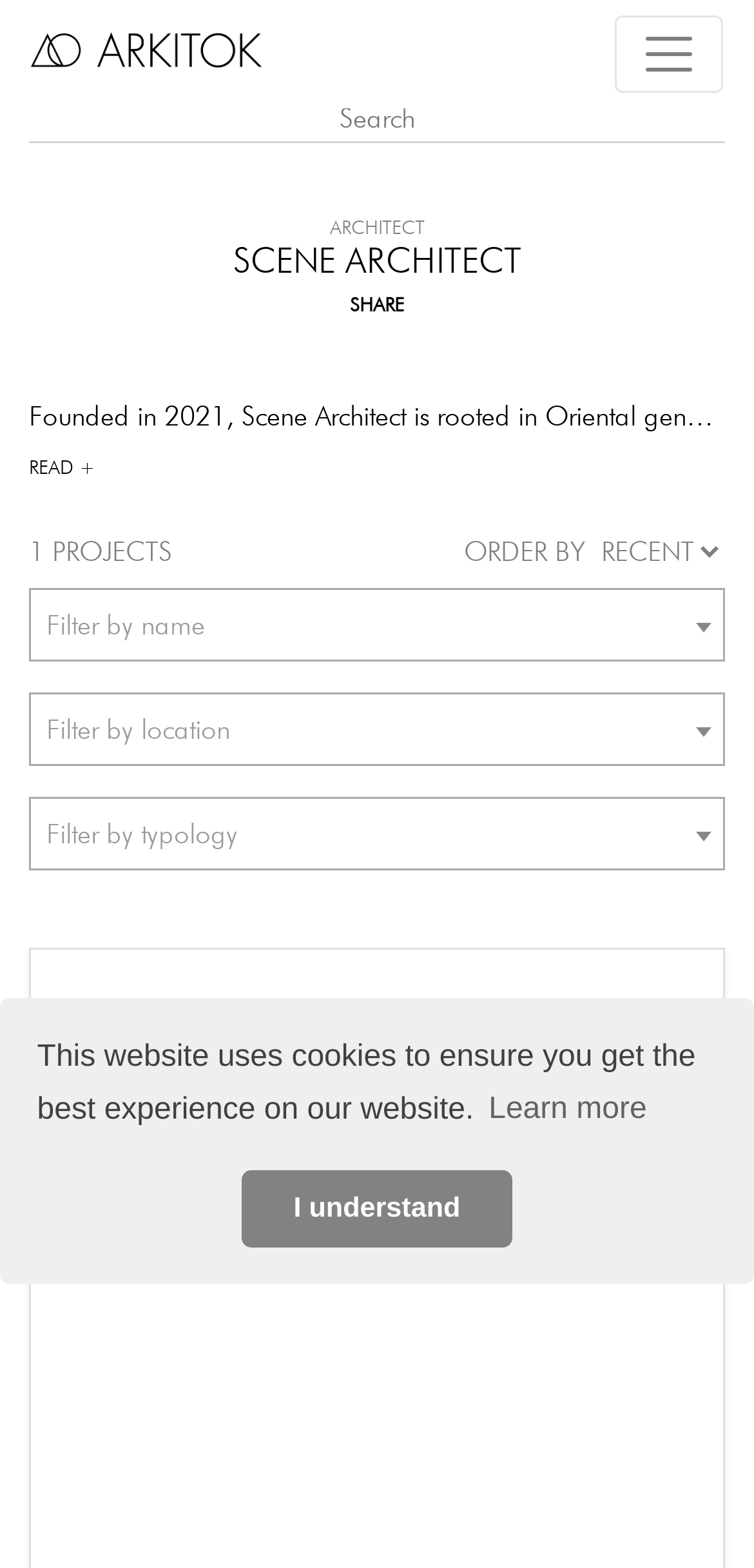Can you identify the bounding box coordinates of the clickable region needed to carry out this instruction: 'toggle navigation'? The coordinates should be four float numbers within the range of 0 to 1, stated as [left, top, right, bottom].

[0.815, 0.01, 0.959, 0.059]